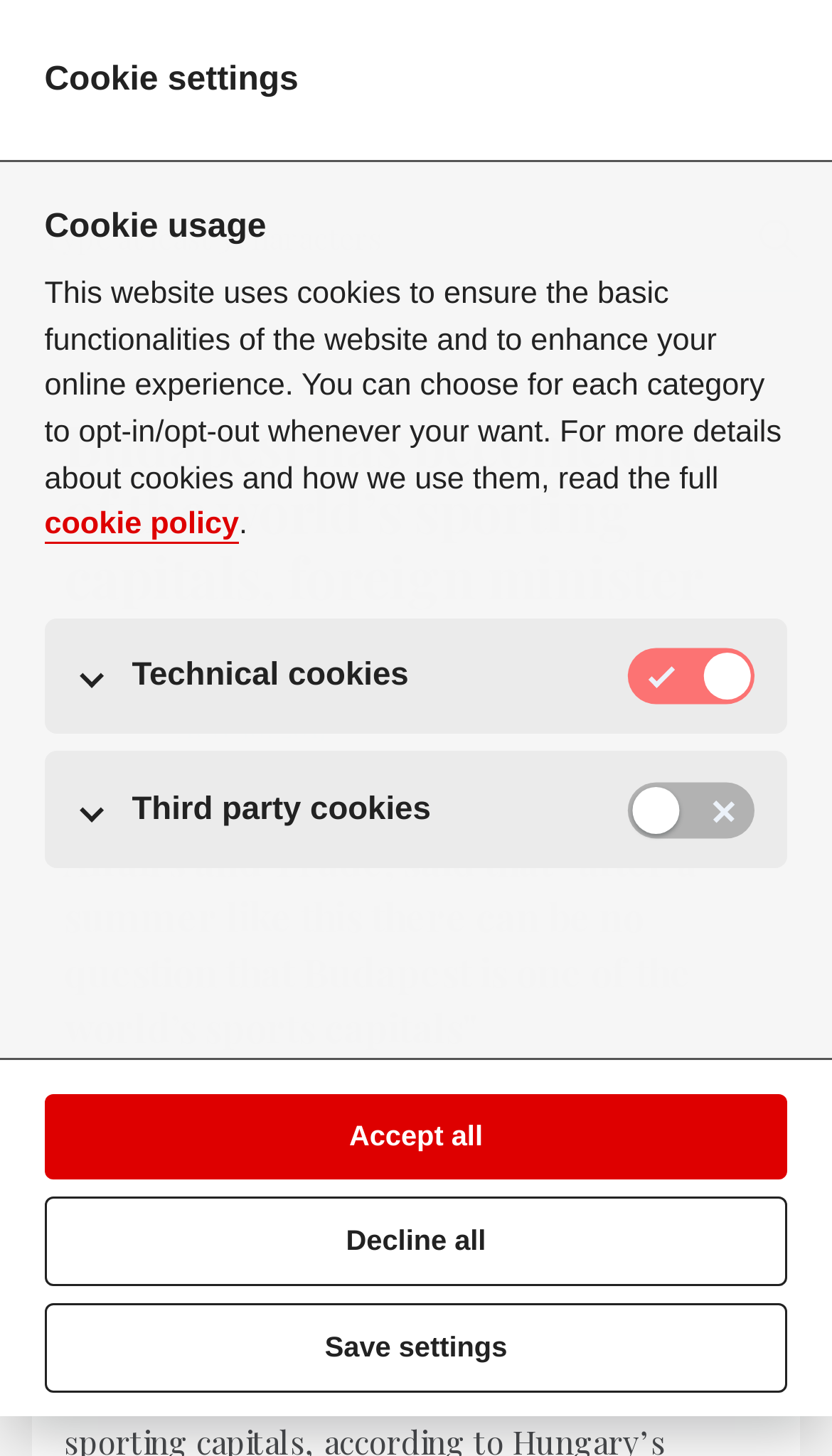Generate a detailed explanation of the webpage's features and information.

The webpage is about Hungary, specifically Budapest, being recognized as one of the world's sporting capitals. At the top, there is a dialog box for cookie settings, which takes up almost the entire width of the page. Within this dialog box, there are several elements, including a heading, a static text describing the use of cookies, links to the cookie policy, and buttons to accept or decline cookies.

Below the dialog box, there is a figure containing a logo, which is positioned at the top-left corner of the page. Next to the logo, there is a search bar, a textbox, and a button. 

The main content of the webpage is a news article, which is headed by a title that reads "Budapest has become one of the world’s sporting capitals, foreign minister says". The article is dated August 30, 2017, and quotes Péter Szijjártó, the minister of Foreign Affairs and Trade, saying that Budapest is one of the world's sports capitals. 

There are several links within the article, including links to "BUDAPEST", "FINA", "SPORTING NATION", and "SPORTS", which are positioned at the bottom of the article.